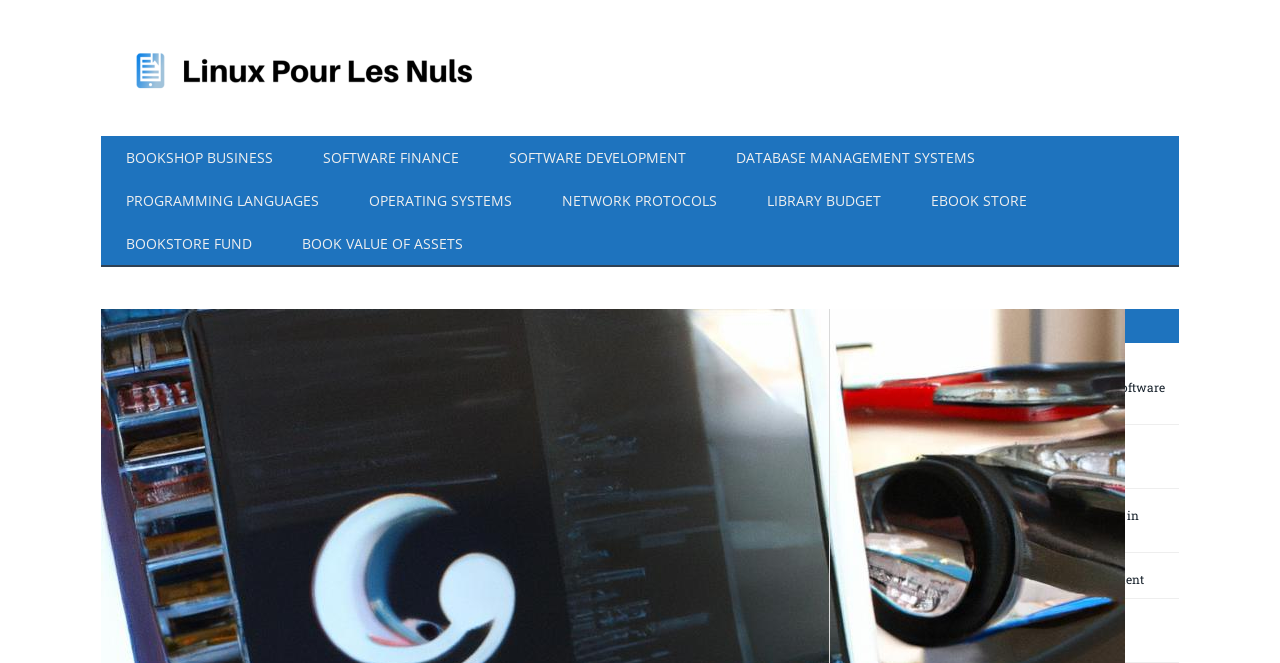Determine the bounding box coordinates of the clickable element necessary to fulfill the instruction: "Visit SOFTWARE FINANCE page". Provide the coordinates as four float numbers within the 0 to 1 range, i.e., [left, top, right, bottom].

[0.233, 0.205, 0.378, 0.273]